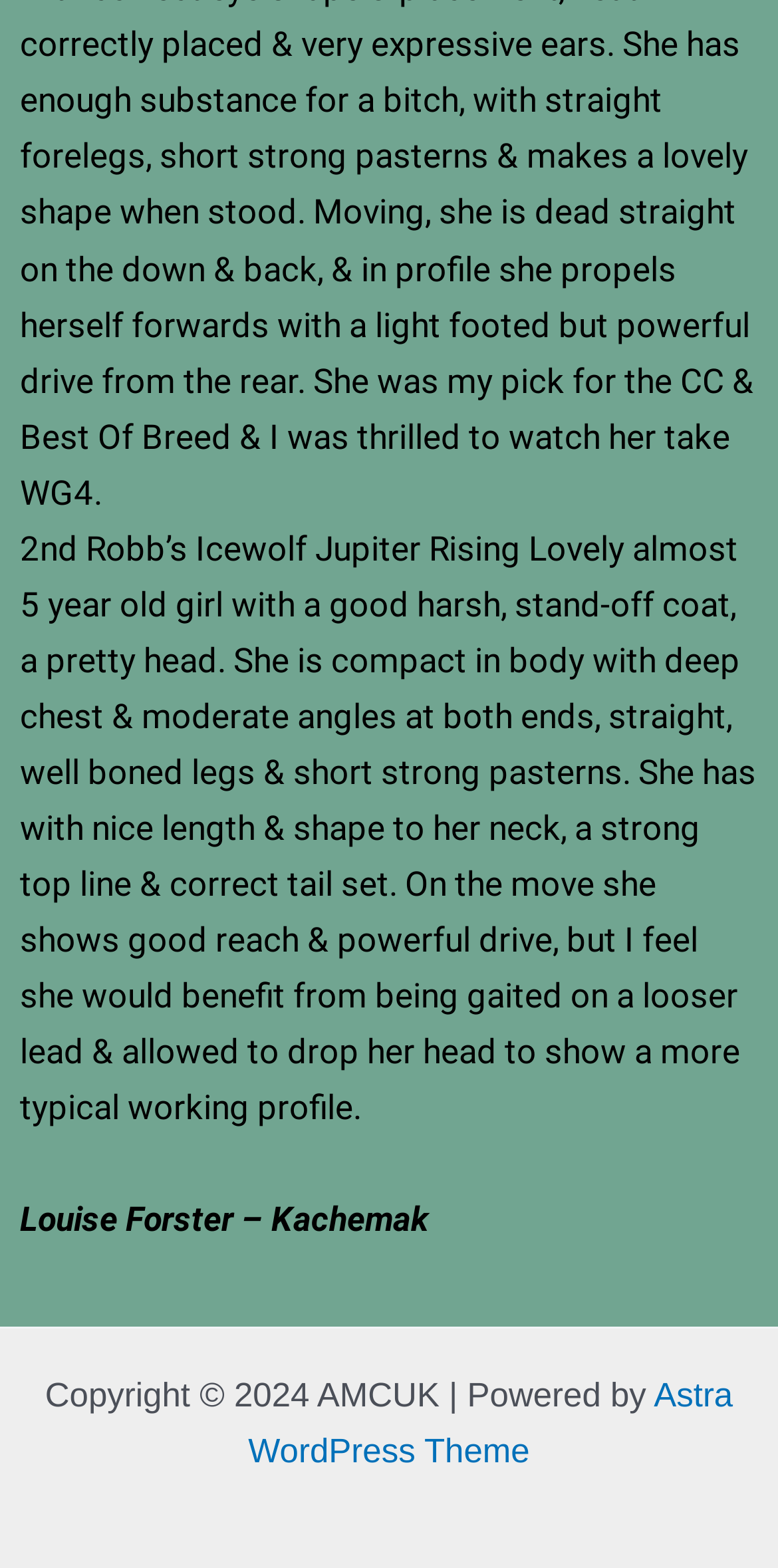Identify the bounding box for the described UI element. Provide the coordinates in (top-left x, top-left y, bottom-right x, bottom-right y) format with values ranging from 0 to 1: Astra WordPress Theme

[0.319, 0.878, 0.942, 0.938]